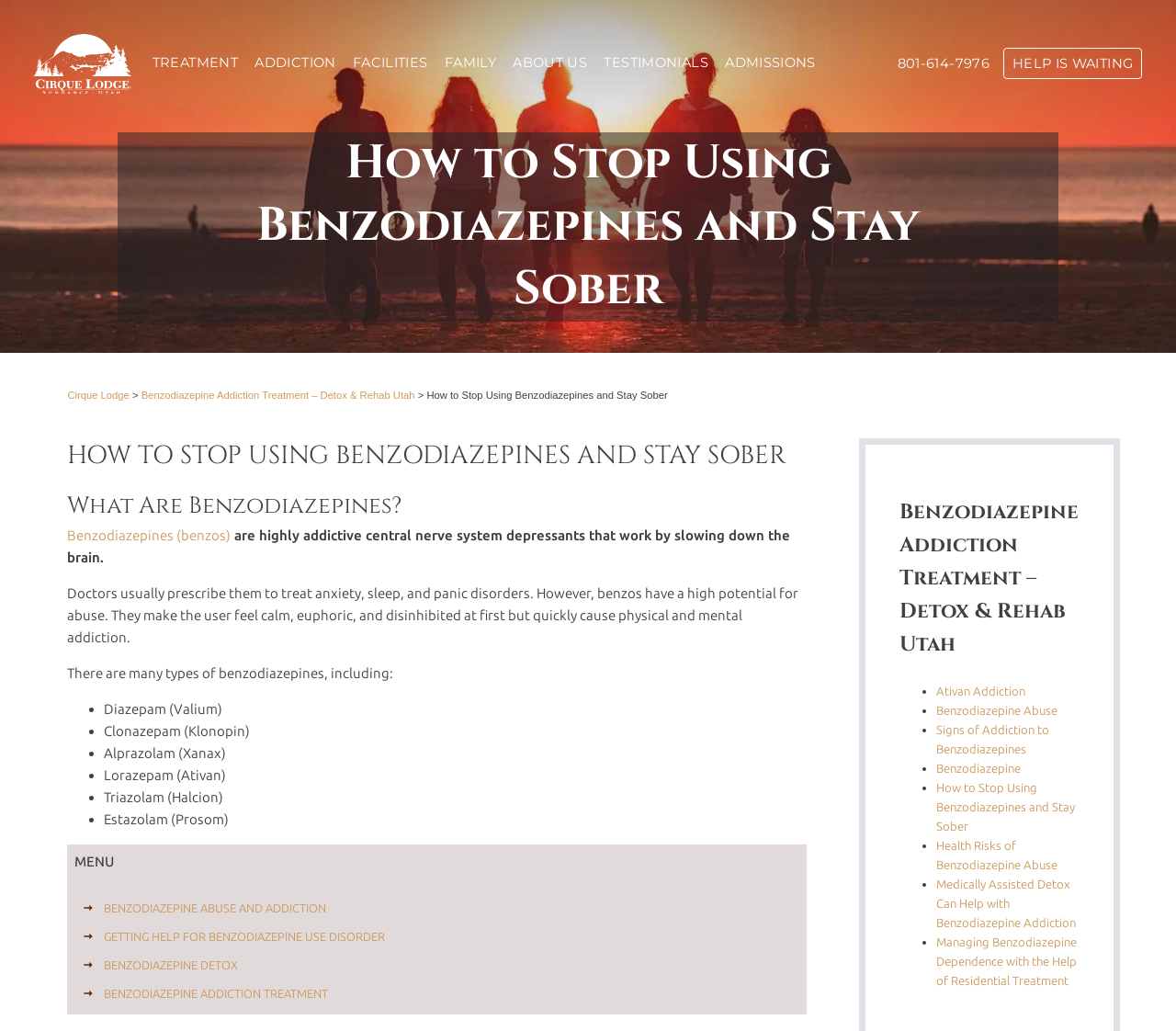Show the bounding box coordinates of the region that should be clicked to follow the instruction: "Read about 'Benzodiazepine Addiction Treatment – Detox & Rehab Utah'."

[0.12, 0.378, 0.353, 0.389]